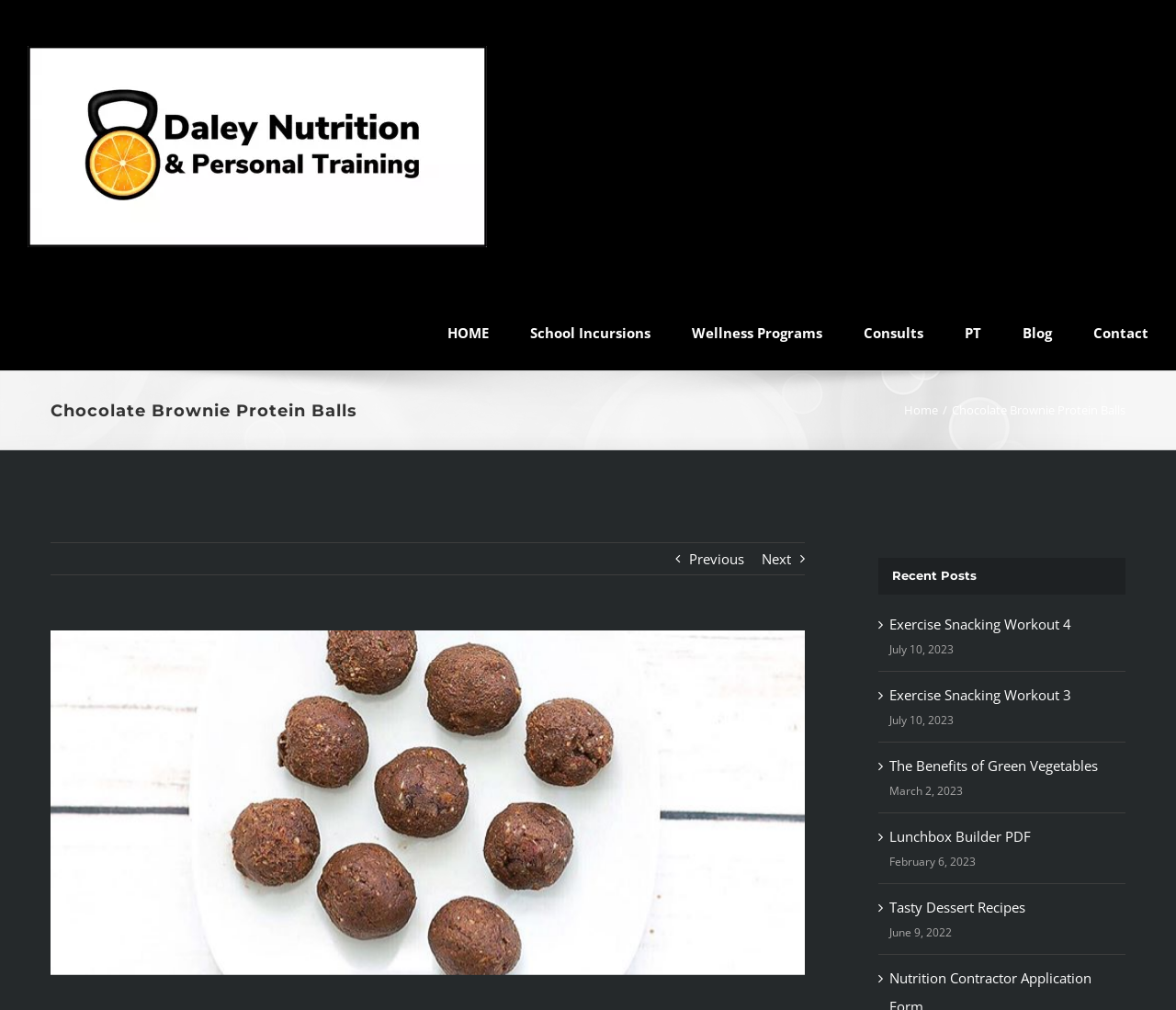Could you highlight the region that needs to be clicked to execute the instruction: "View the 'Chocolate Brownie Protein Balls' image"?

[0.043, 0.624, 0.684, 0.965]